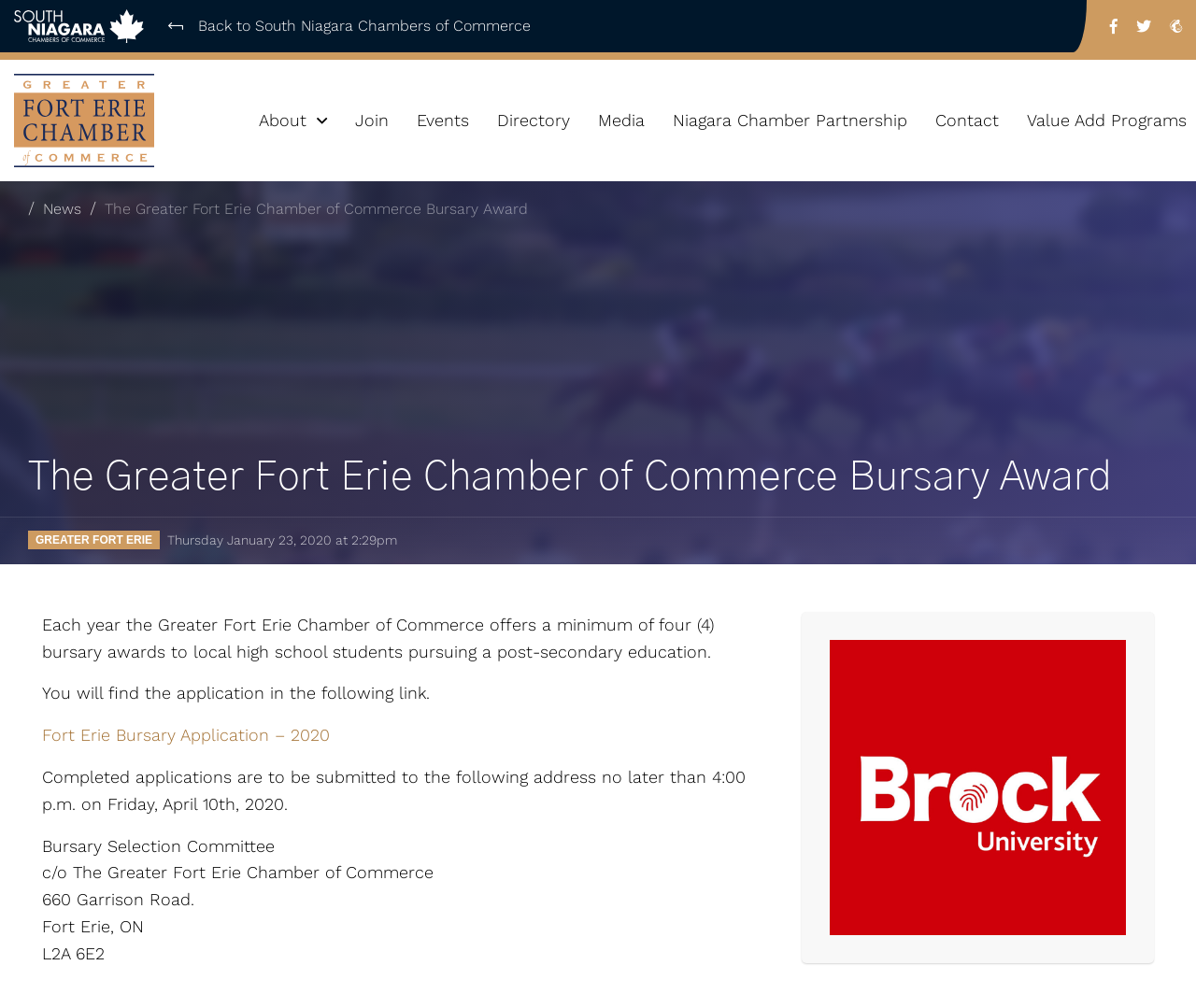Utilize the details in the image to thoroughly answer the following question: What is the purpose of the webpage?

I found the answer by analyzing the content of the webpage, which provides information about the bursary award, including the eligibility criteria, application process, and deadline. This suggests that the purpose of the webpage is to provide information about the bursary award.